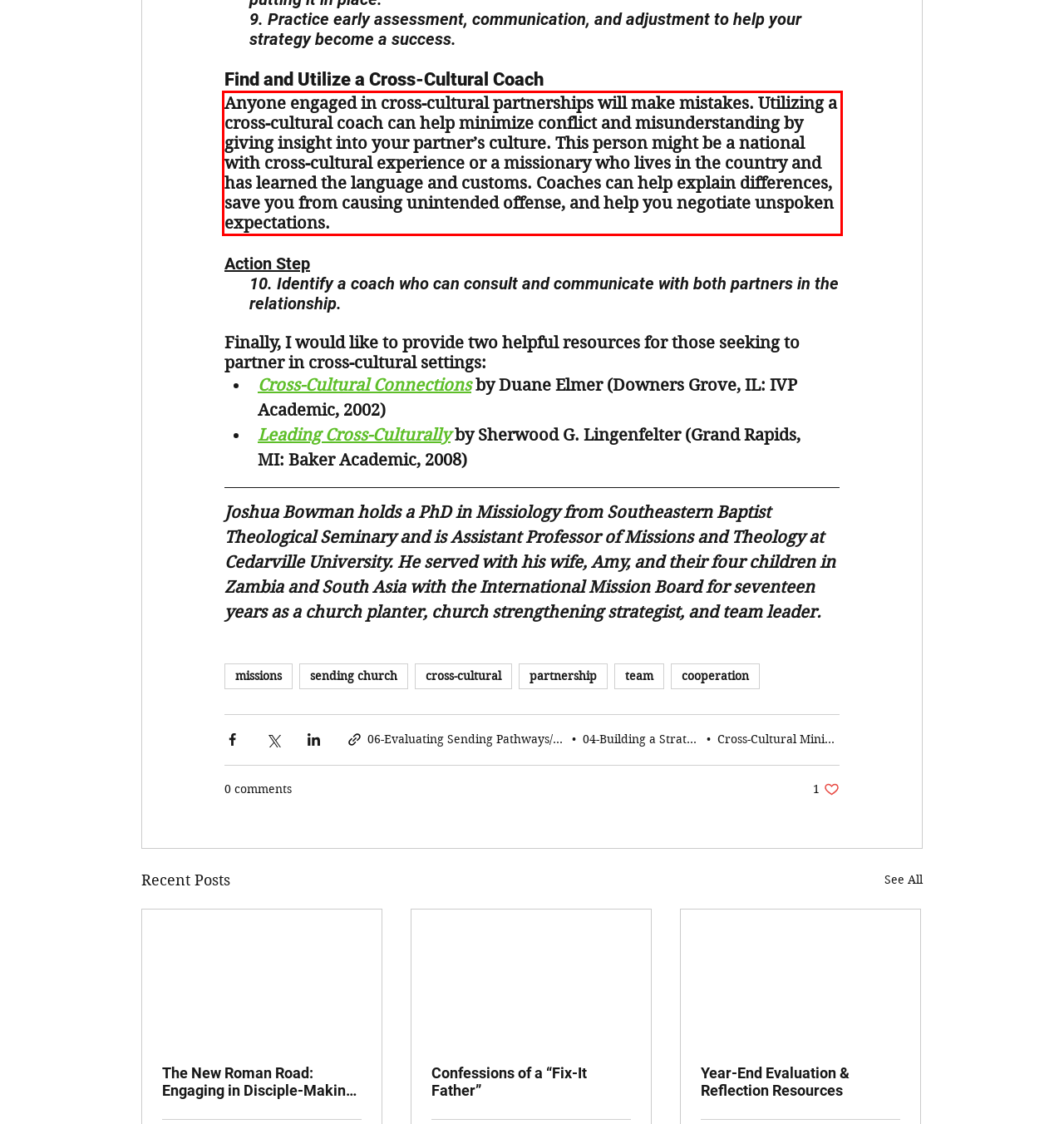Analyze the screenshot of a webpage where a red rectangle is bounding a UI element. Extract and generate the text content within this red bounding box.

Anyone engaged in cross-cultural partnerships will make mistakes. Utilizing a cross-cultural coach can help minimize conflict and misunderstanding by giving insight into your partner’s culture. This person might be a national with cross-cultural experience or a missionary who lives in the country and has learned the language and customs. Coaches can help explain differences, save you from causing unintended offense, and help you negotiate unspoken expectations.